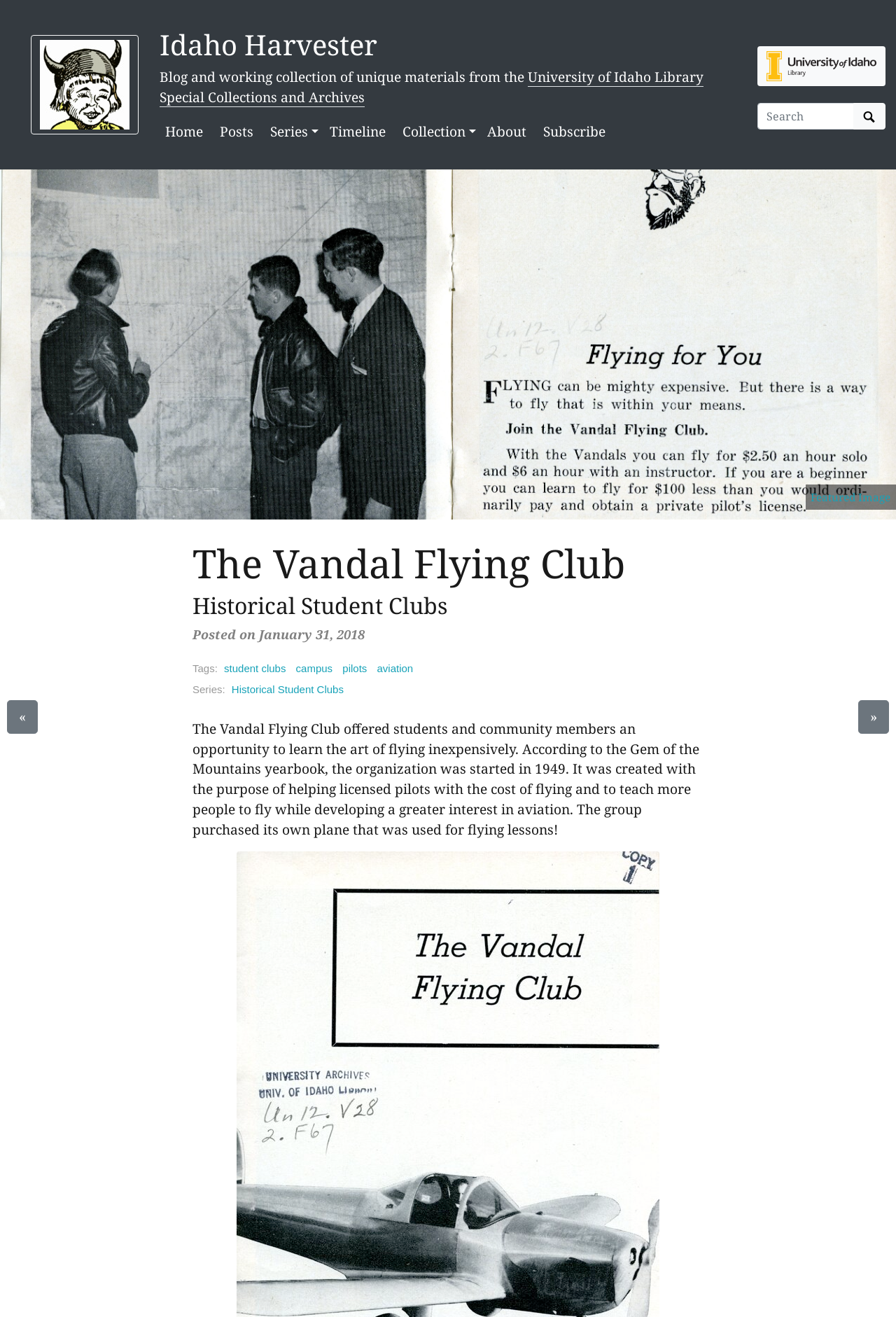Provide the bounding box coordinates of the section that needs to be clicked to accomplish the following instruction: "Read about the 'Vandal Flying Club'."

[0.215, 0.41, 0.785, 0.446]